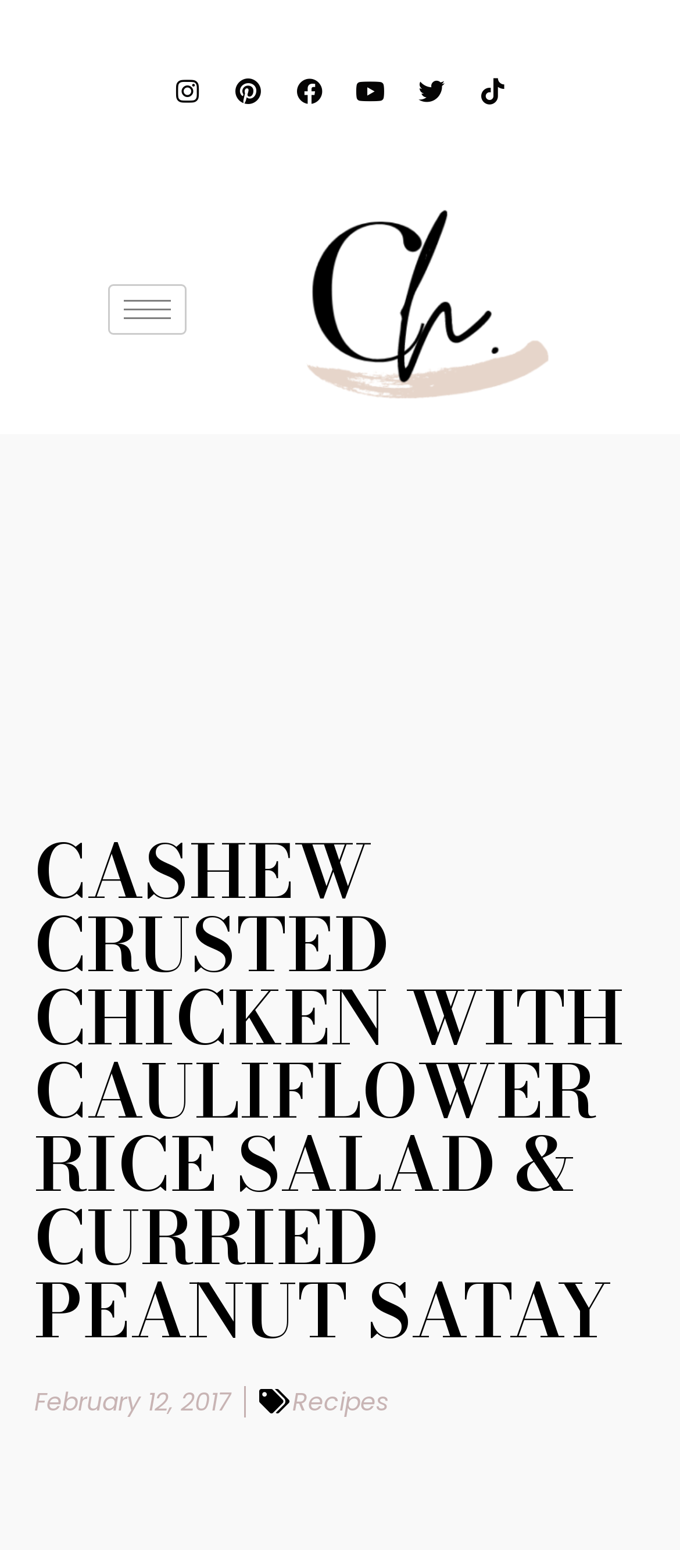Determine the bounding box coordinates of the clickable element to achieve the following action: 'Go to Recipes'. Provide the coordinates as four float values between 0 and 1, formatted as [left, top, right, bottom].

[0.429, 0.883, 0.571, 0.905]